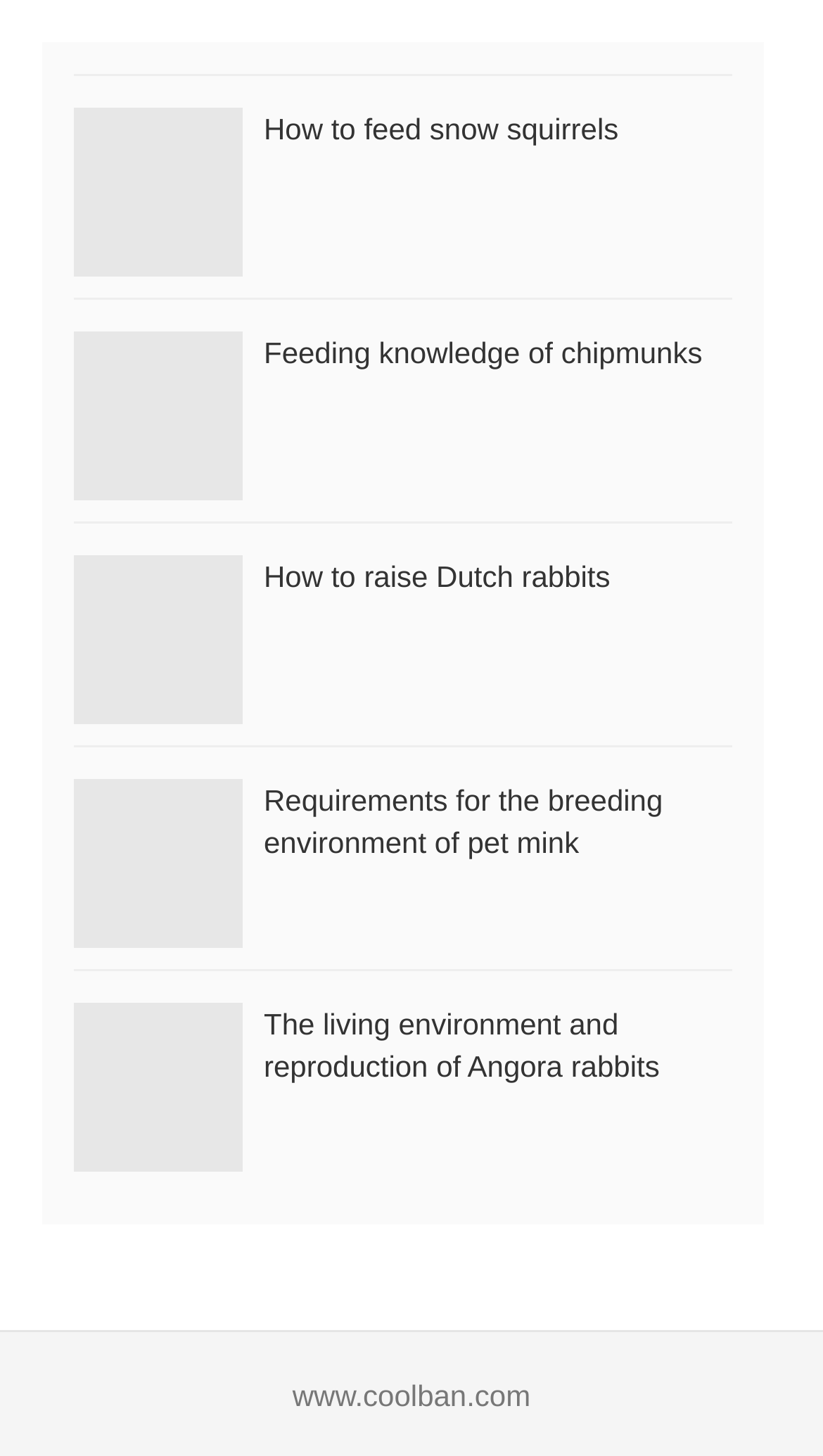Based on the provided description, "Home", find the bounding box of the corresponding UI element in the screenshot.

None